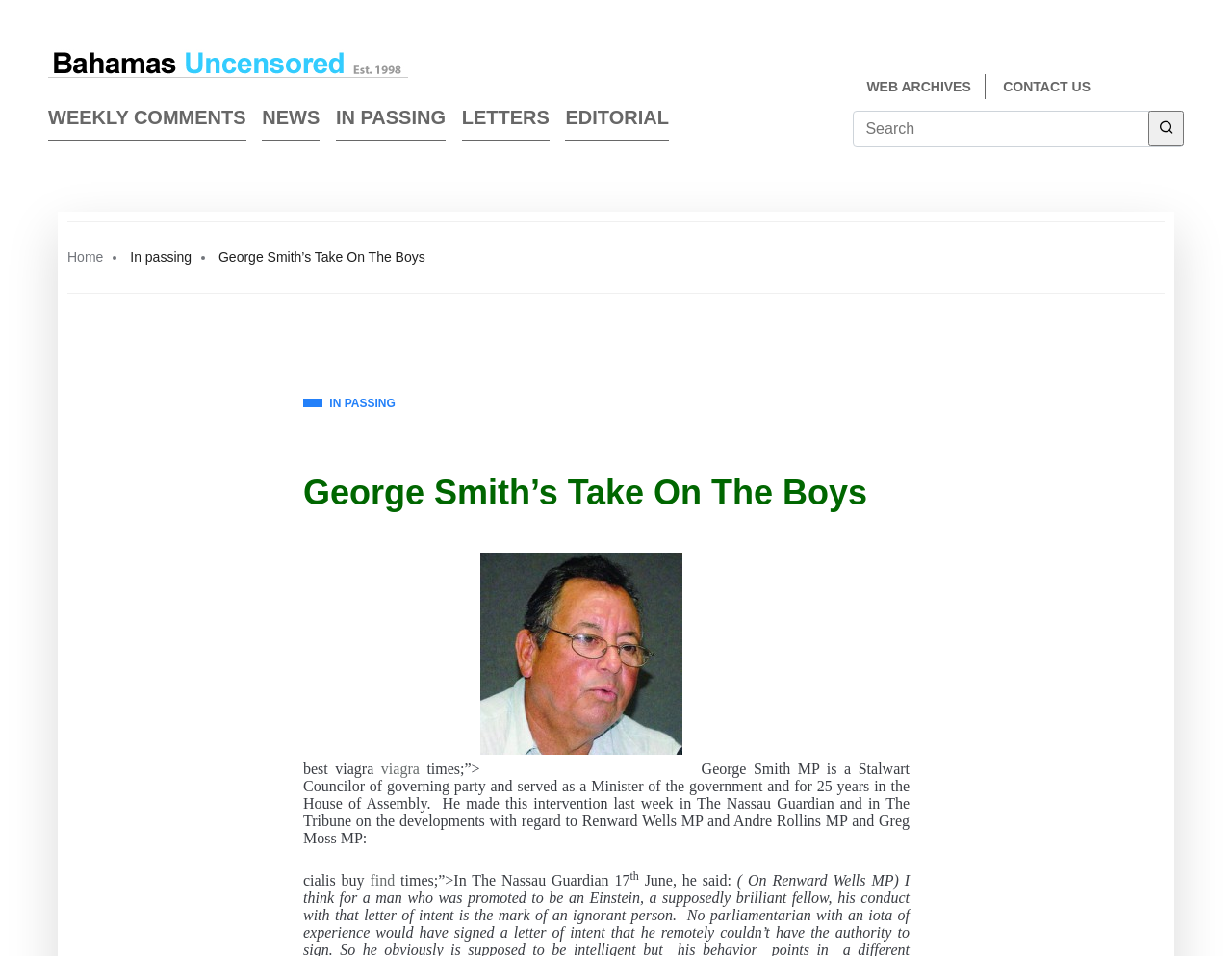Identify the headline of the webpage and generate its text content.

George Smith’s Take On The Boys